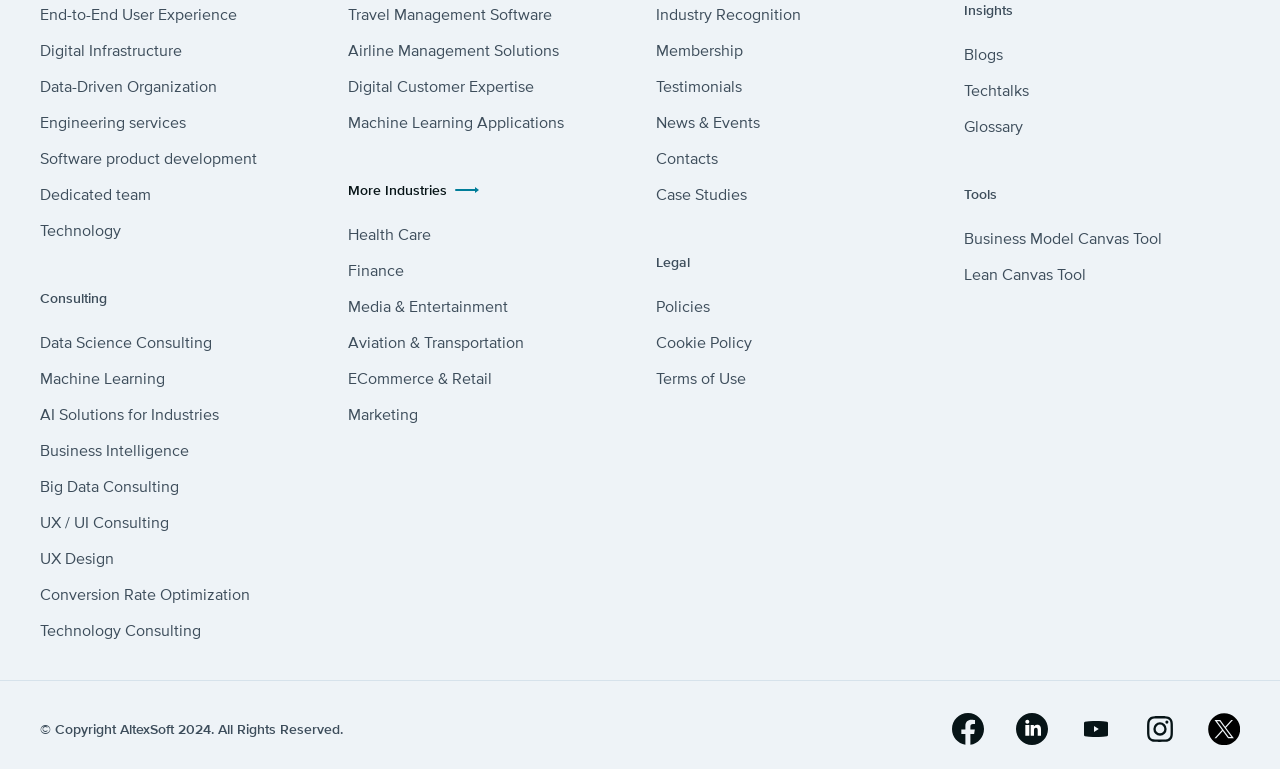Kindly determine the bounding box coordinates for the area that needs to be clicked to execute this instruction: "Learn about Travel Management Software".

[0.272, 0.006, 0.431, 0.03]